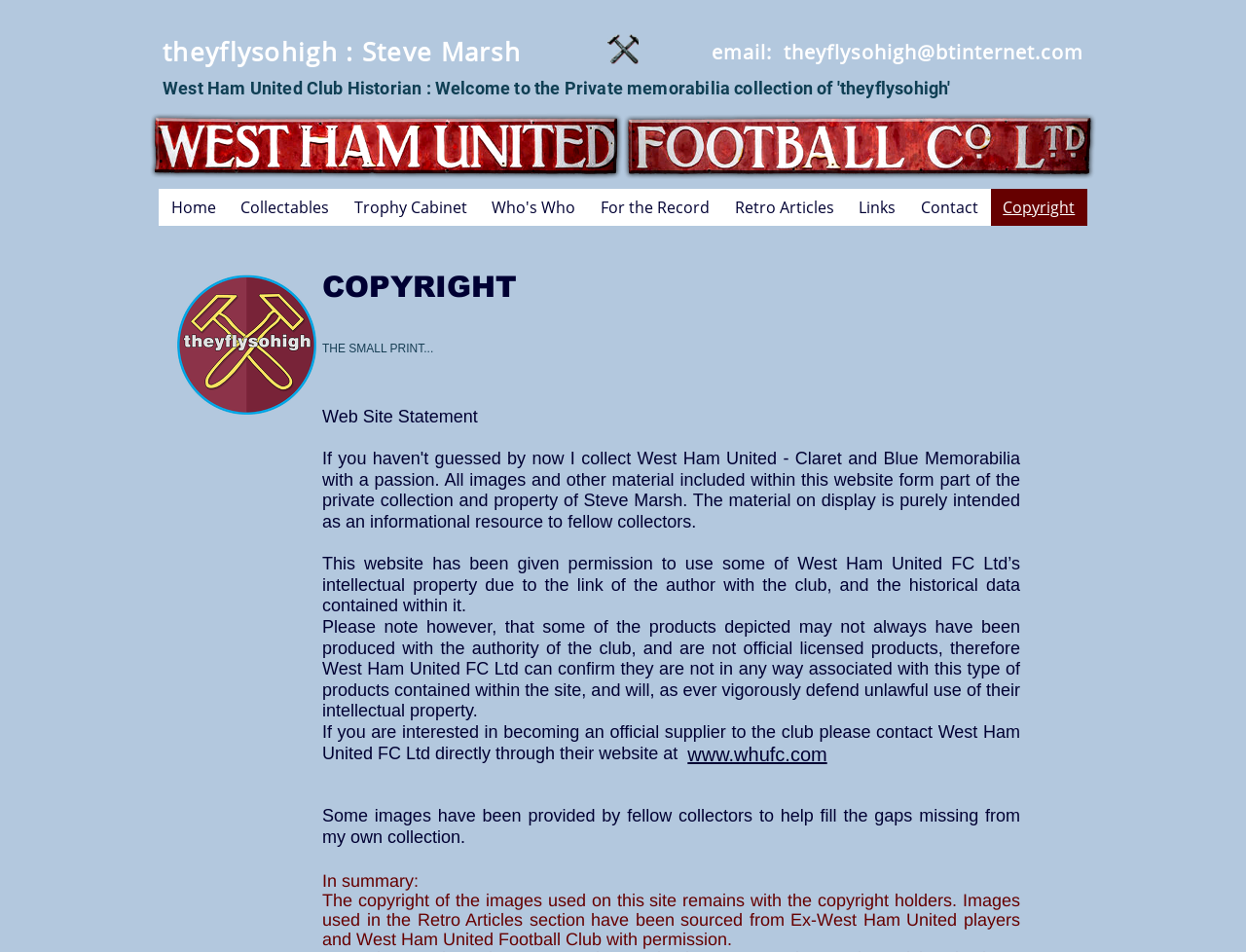What is the official website of West Ham United FC Ltd?
Carefully analyze the image and provide a thorough answer to the question.

The answer can be found in the link element 'www.whufc.com' which is located at the bottom of the webpage, providing the official website of West Ham United FC Ltd.